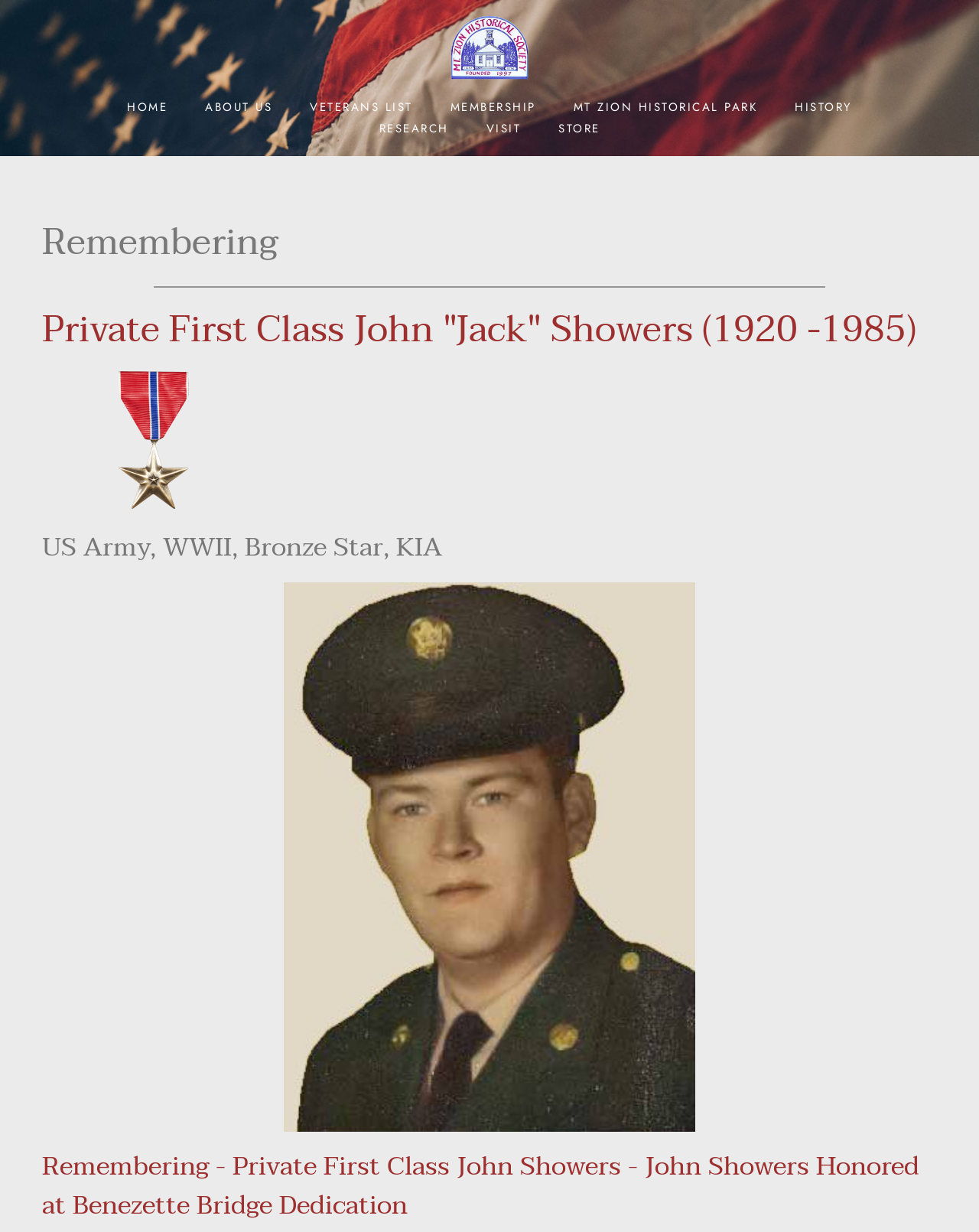Specify the bounding box coordinates (top-left x, top-left y, bottom-right x, bottom-right y) of the UI element in the screenshot that matches this description: VETERANS LIST

[0.309, 0.077, 0.429, 0.094]